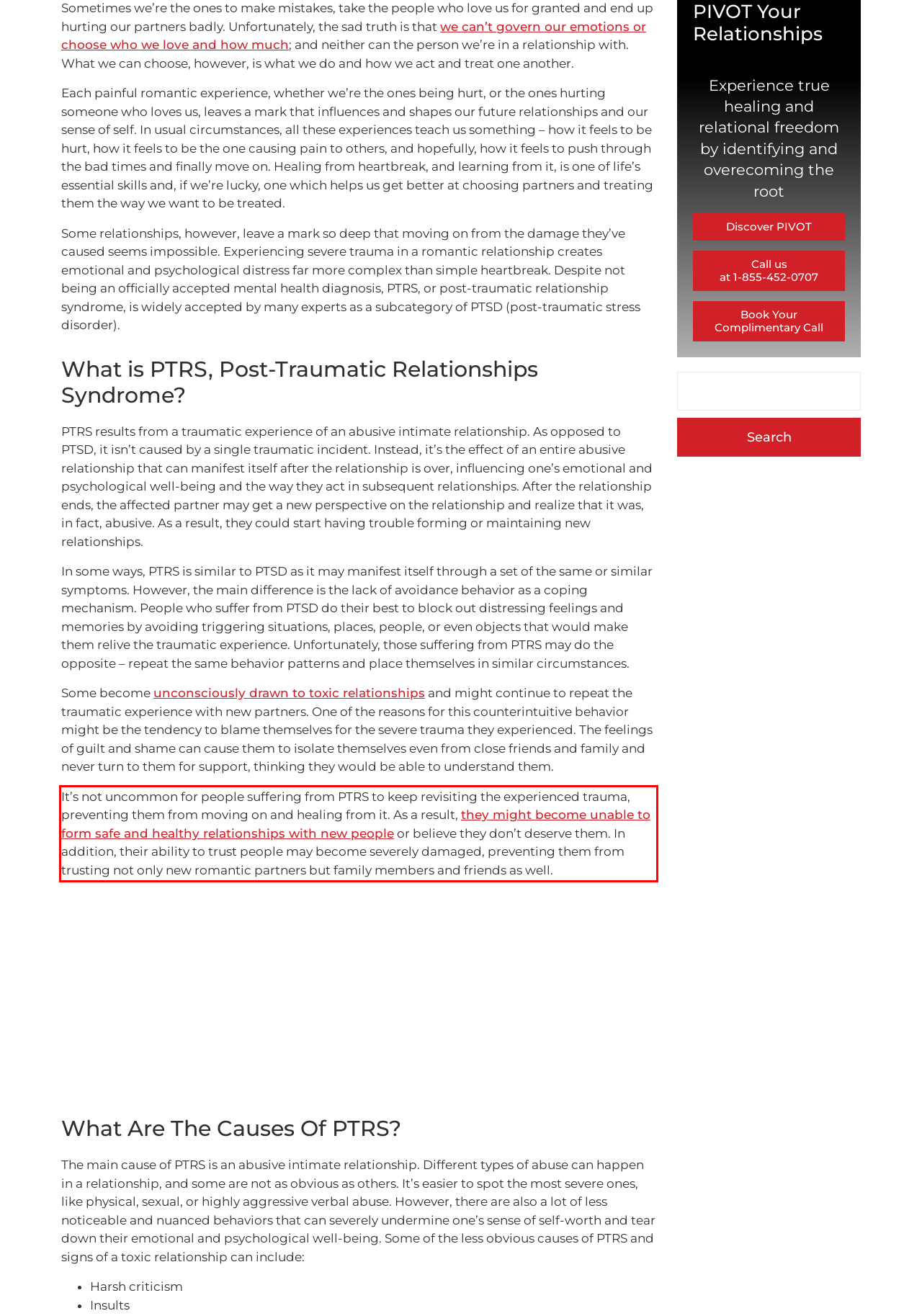Please examine the webpage screenshot containing a red bounding box and use OCR to recognize and output the text inside the red bounding box.

It’s not uncommon for people suffering from PTRS to keep revisiting the experienced trauma, preventing them from moving on and healing from it. As a result, they might become unable to form safe and healthy relationships with new people or believe they don’t deserve them. In addition, their ability to trust people may become severely damaged, preventing them from trusting not only new romantic partners but family members and friends as well.